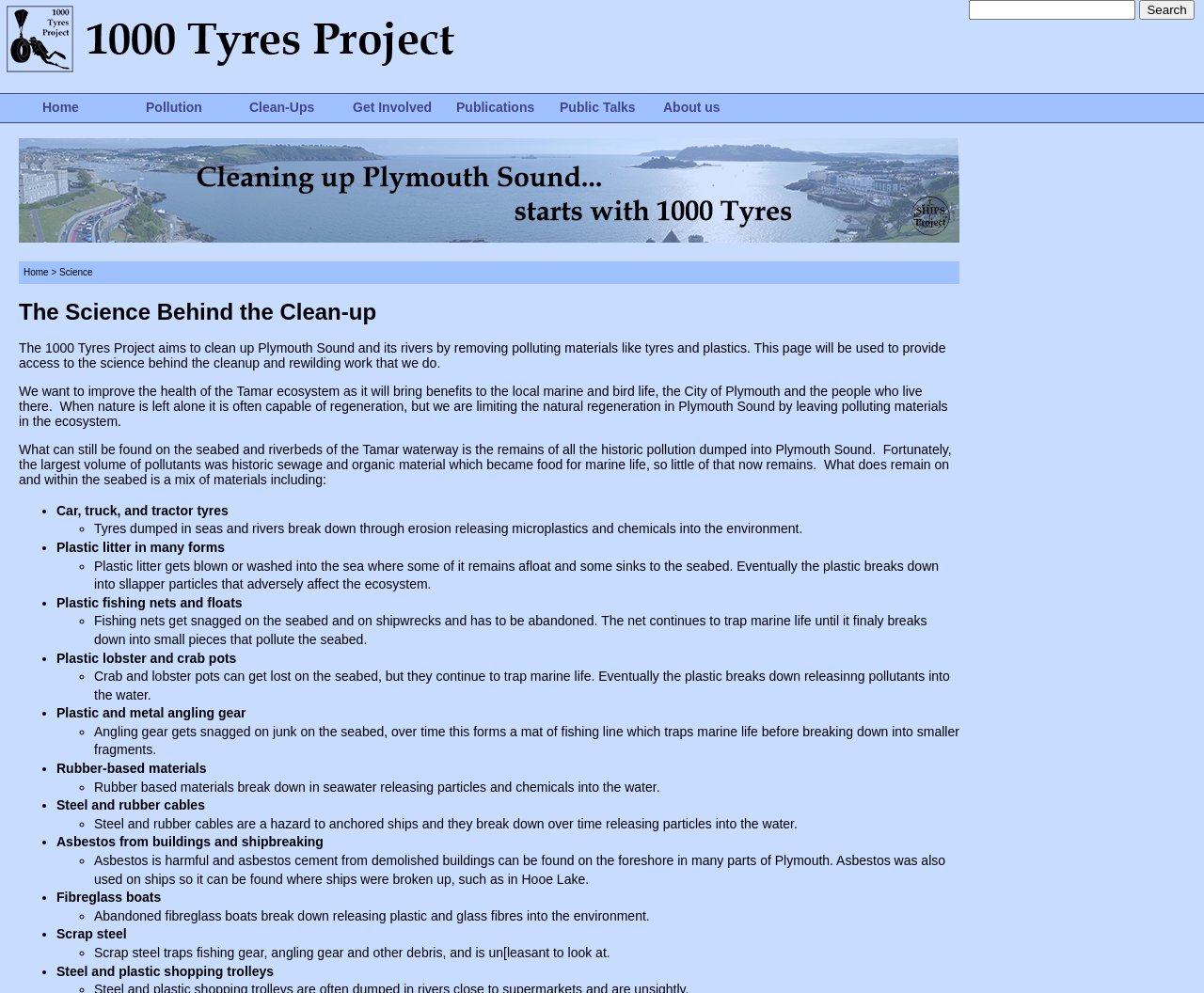Use a single word or phrase to answer this question: 
What is the name of the project?

1000 Tyres Project